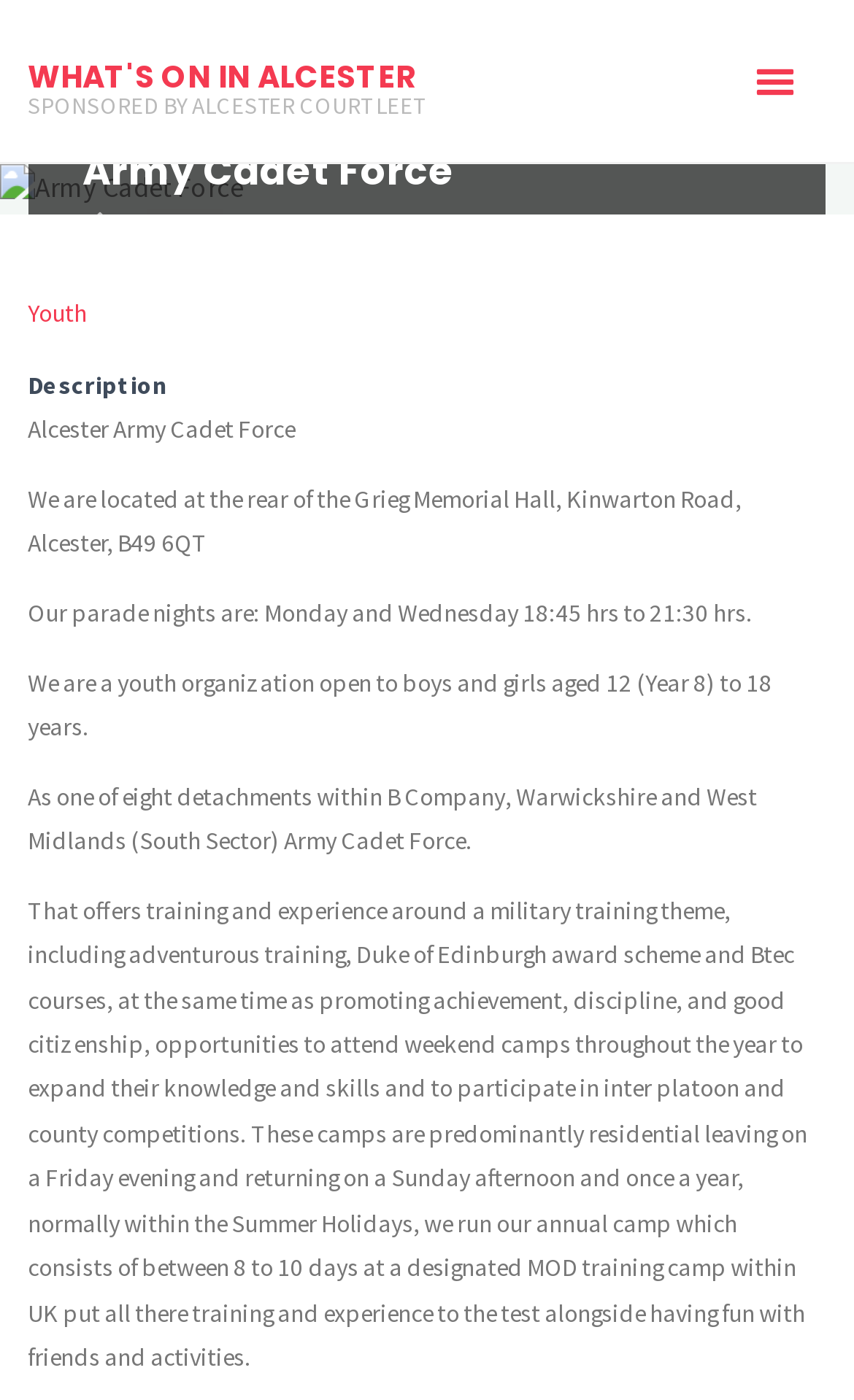What type of training does Alcester Army Cadet Force offer?
Please provide a comprehensive answer based on the visual information in the image.

The type of training offered by Alcester Army Cadet Force can be found in the static text element with the text 'That offers training and experience around a military training theme, including adventurous training, Duke of Edinburgh award scheme and Btec courses'.